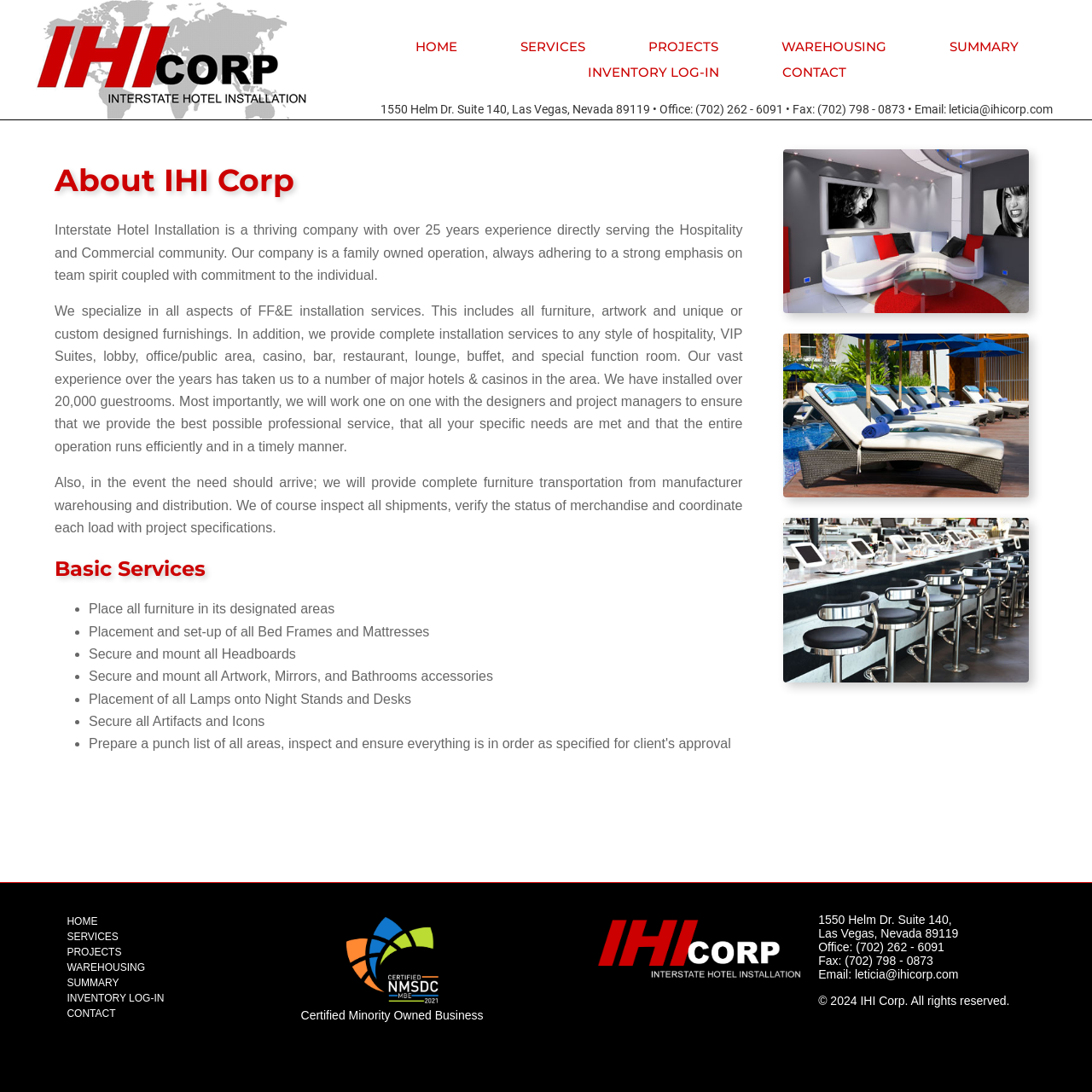Identify and extract the heading text of the webpage.

About IHI Corp